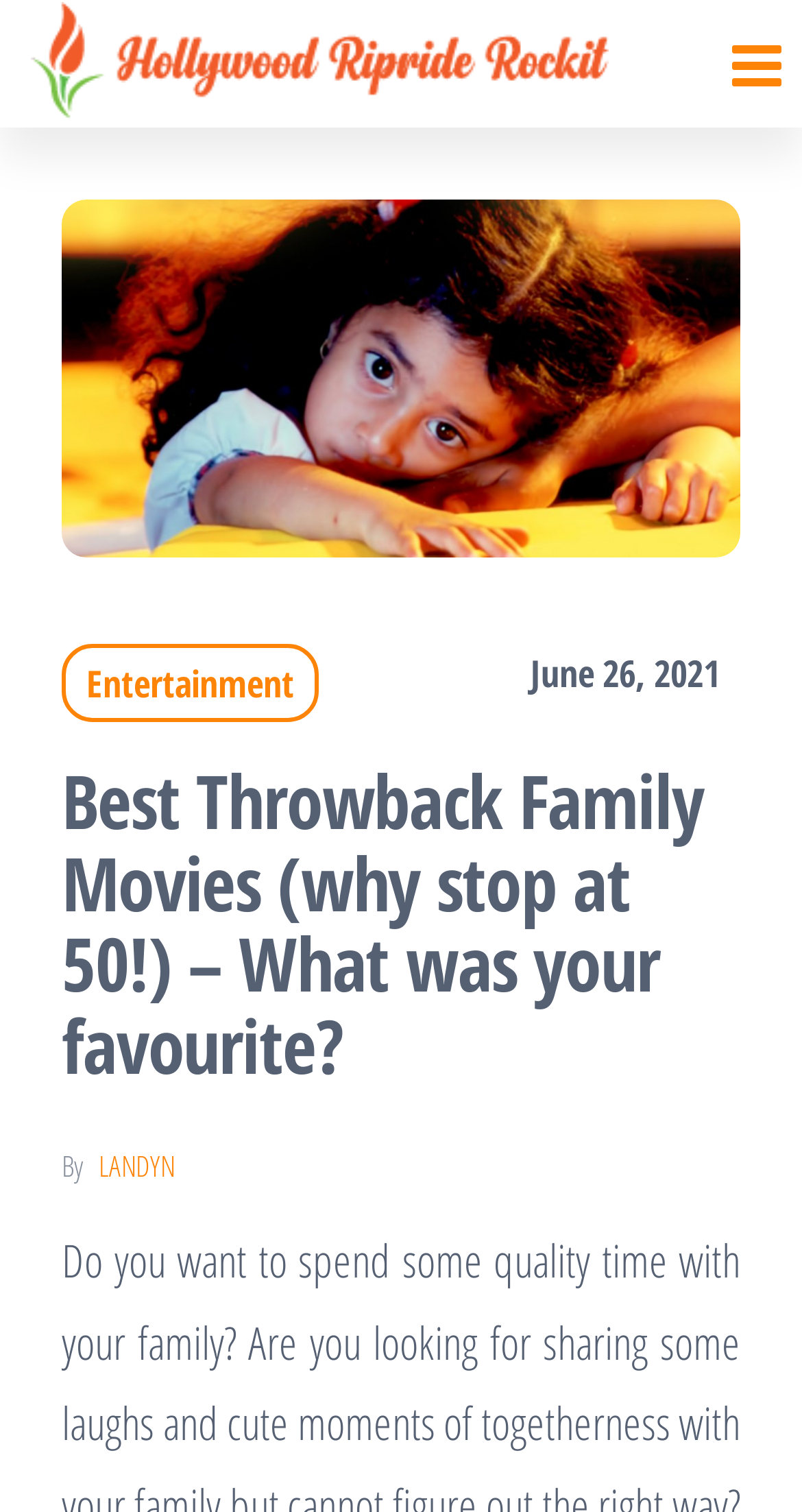What is the category of the article?
Answer the question with as much detail as you can, using the image as a reference.

The category of the article can be determined by looking at the link 'Entertainment' located below the image of the article, which suggests that the article belongs to the entertainment category.